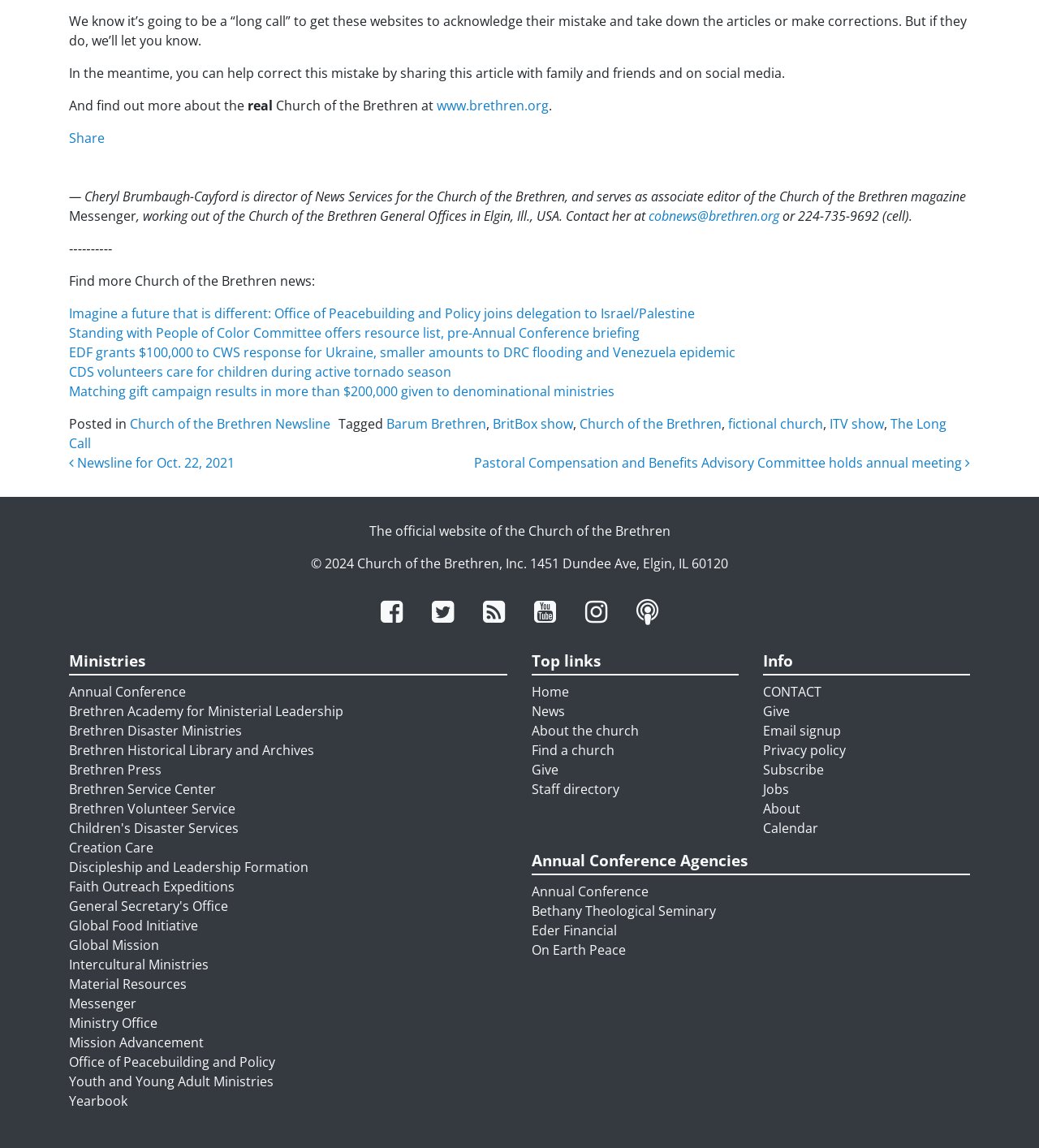Please identify the bounding box coordinates of the element I need to click to follow this instruction: "Visit the Church of the Brethren website".

[0.42, 0.084, 0.528, 0.1]